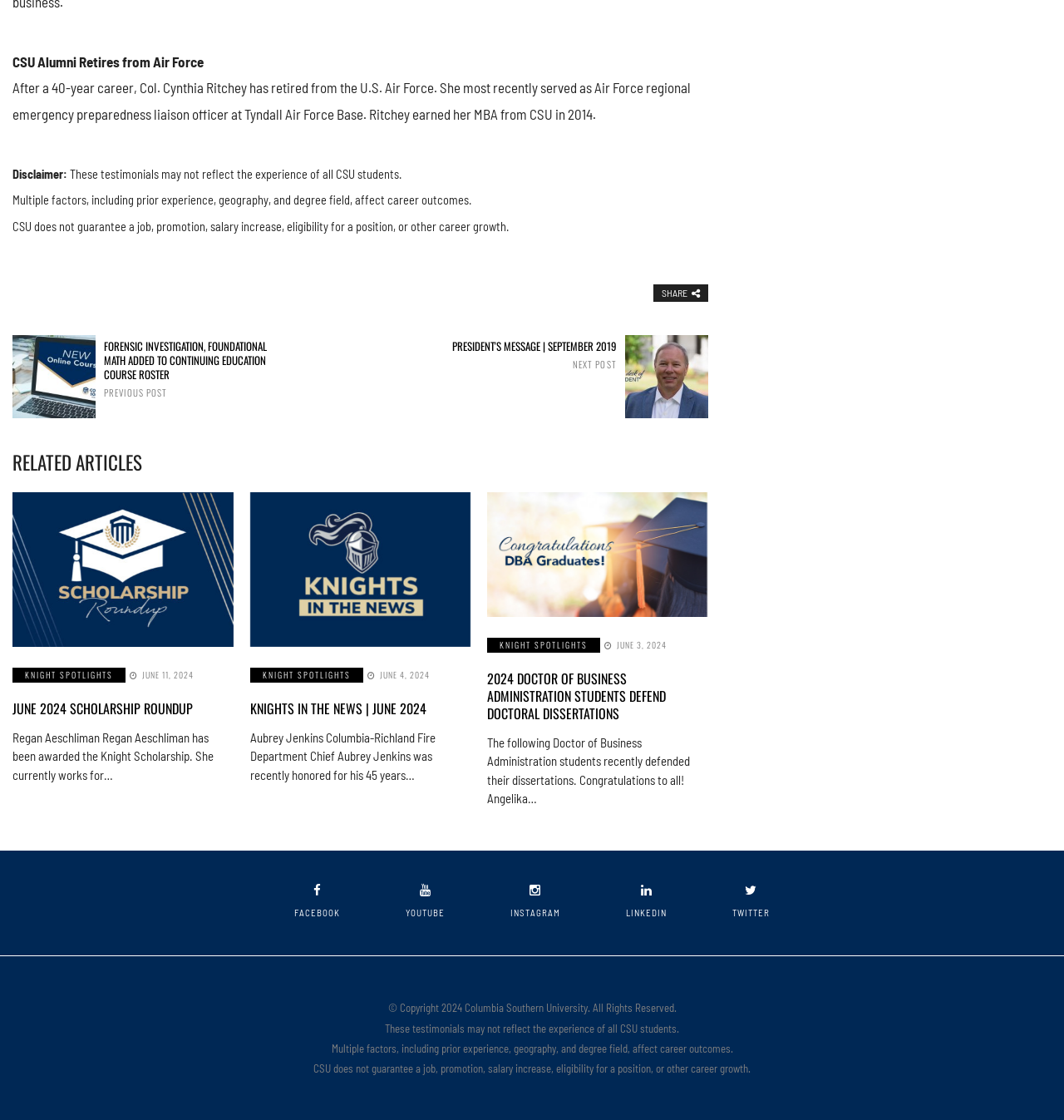Examine the screenshot and answer the question in as much detail as possible: What social media platforms are linked at the bottom of the page?

The links at the bottom of the page have icons and text corresponding to Facebook, YouTube, Instagram, LinkedIn, and Twitter, which are all social media platforms.